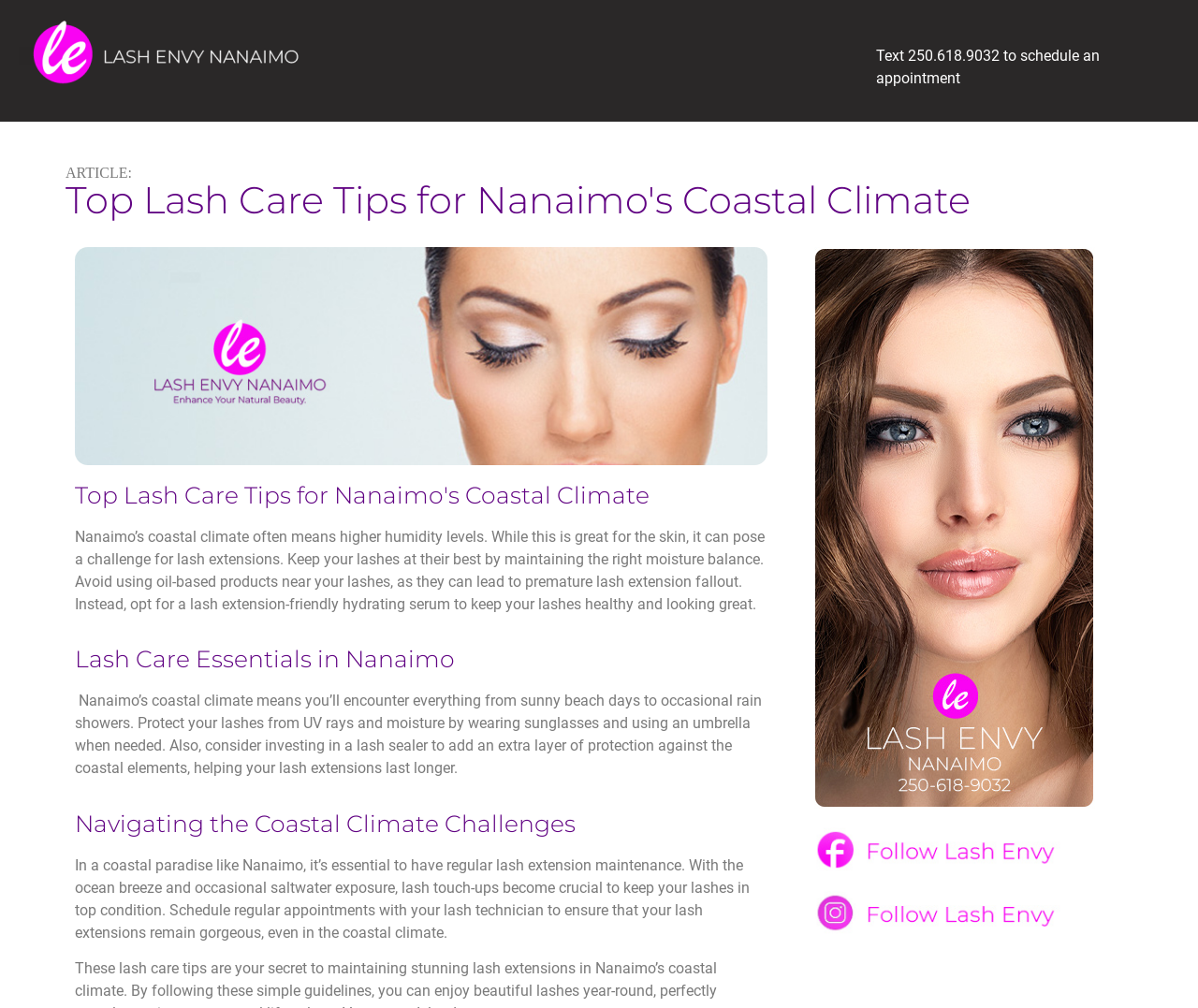Respond to the question below with a single word or phrase:
What is the phone number to schedule an appointment?

250.618.9032